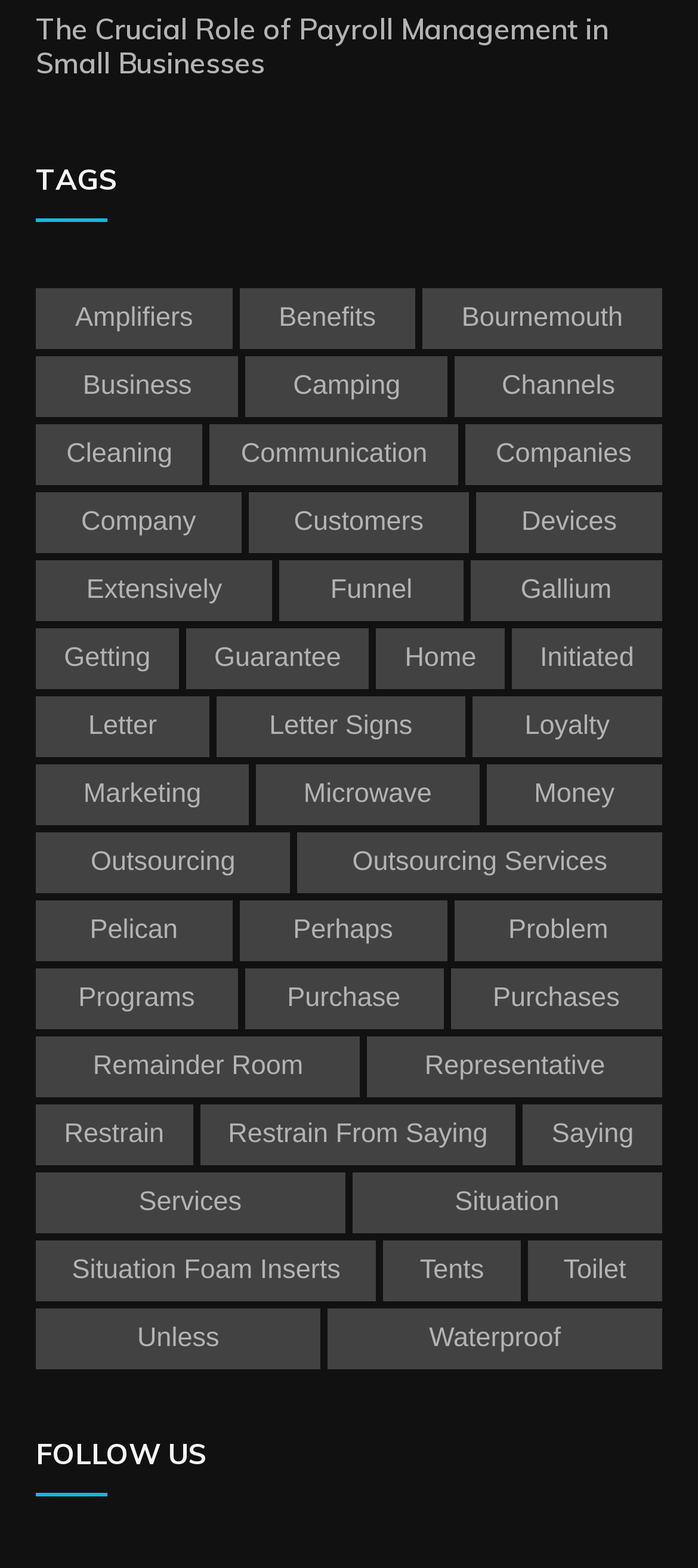Find the bounding box coordinates of the clickable area required to complete the following action: "Click on the link 'Services'".

[0.051, 0.748, 0.494, 0.787]